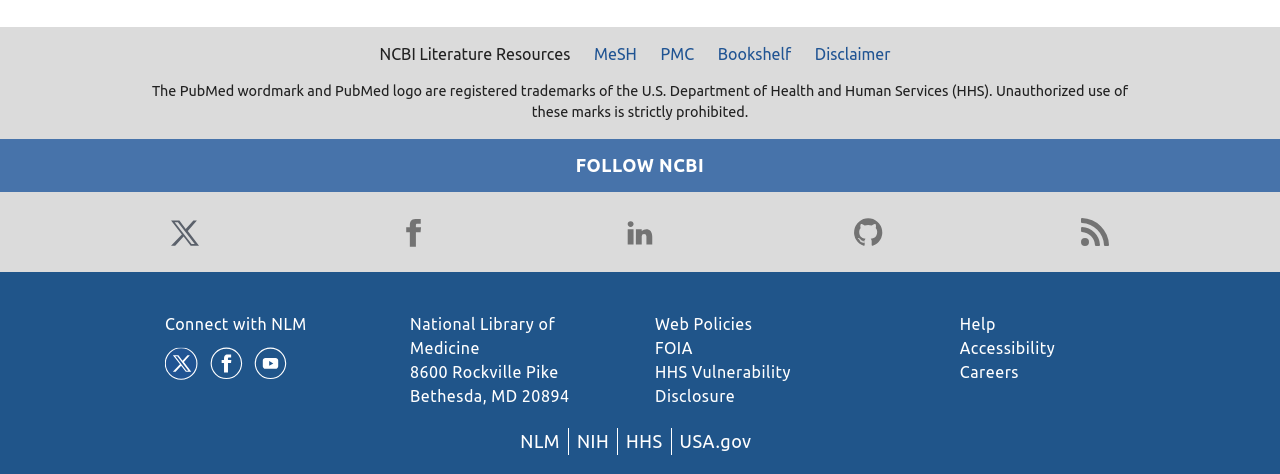Please identify the bounding box coordinates for the region that you need to click to follow this instruction: "Go to PubMed Disclaimer".

[0.629, 0.089, 0.703, 0.14]